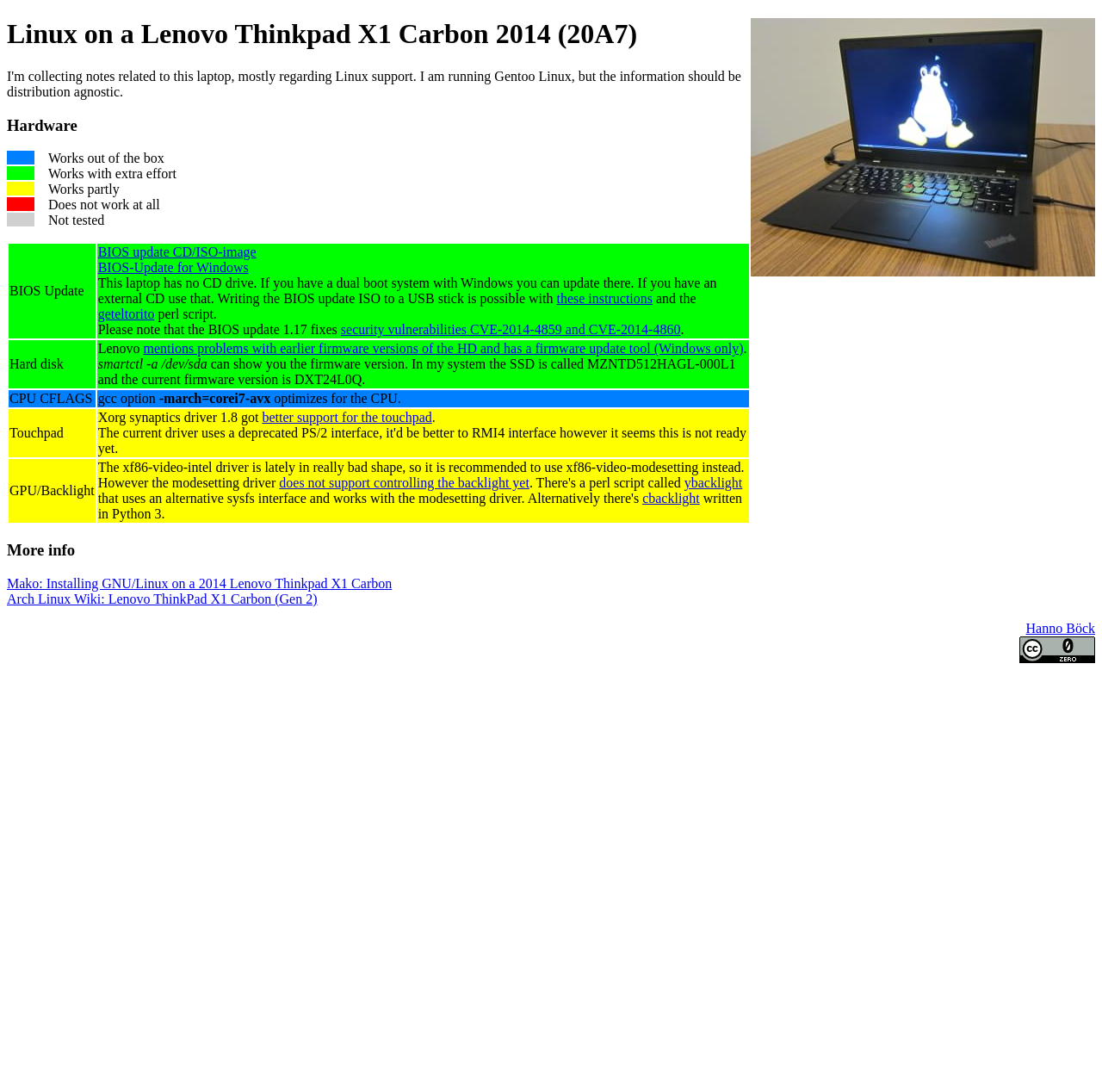Reply to the question with a single word or phrase:
What is the license of the content on this webpage?

CC0